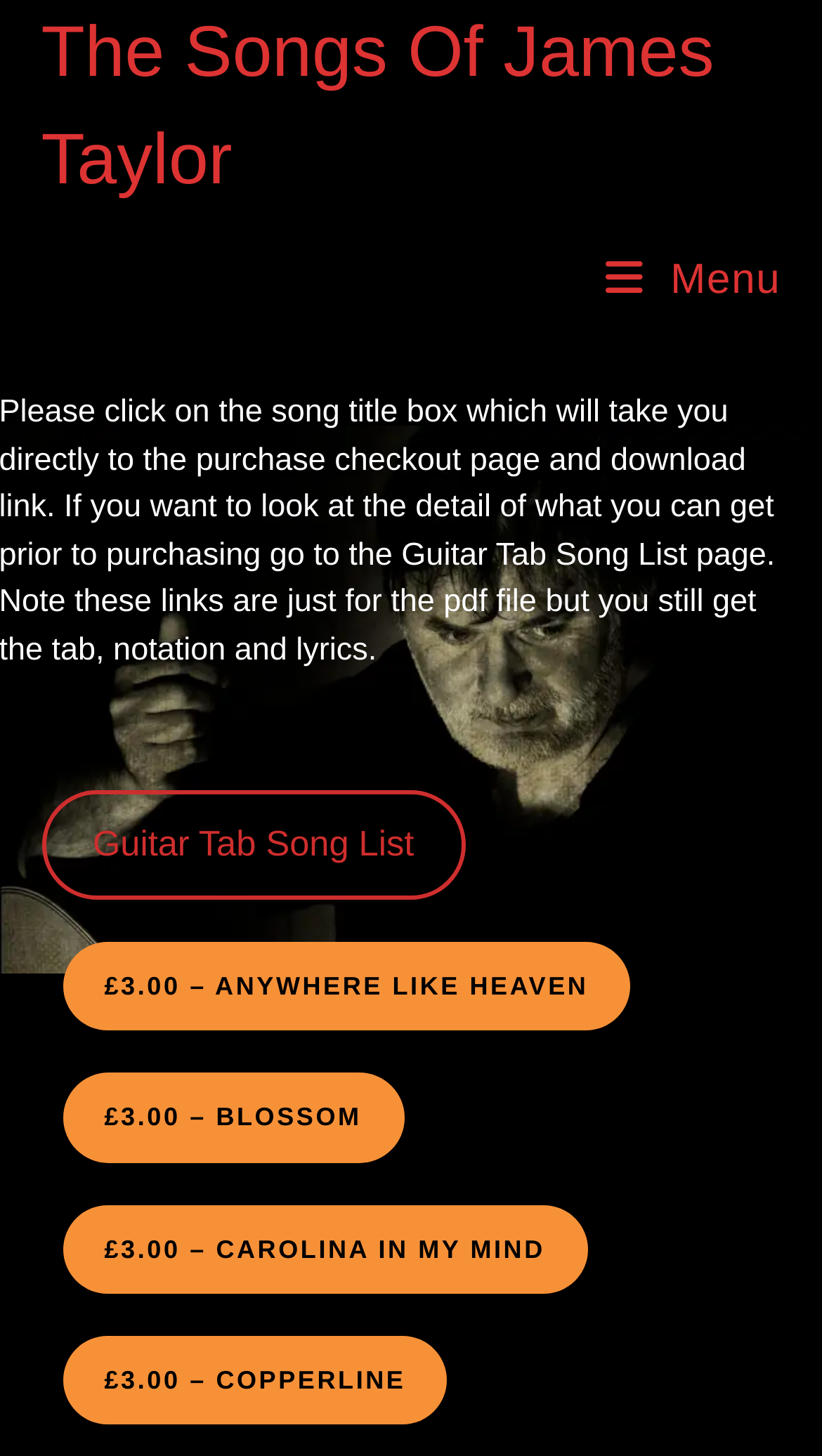Give a concise answer of one word or phrase to the question: 
How many loading indicators are there?

4